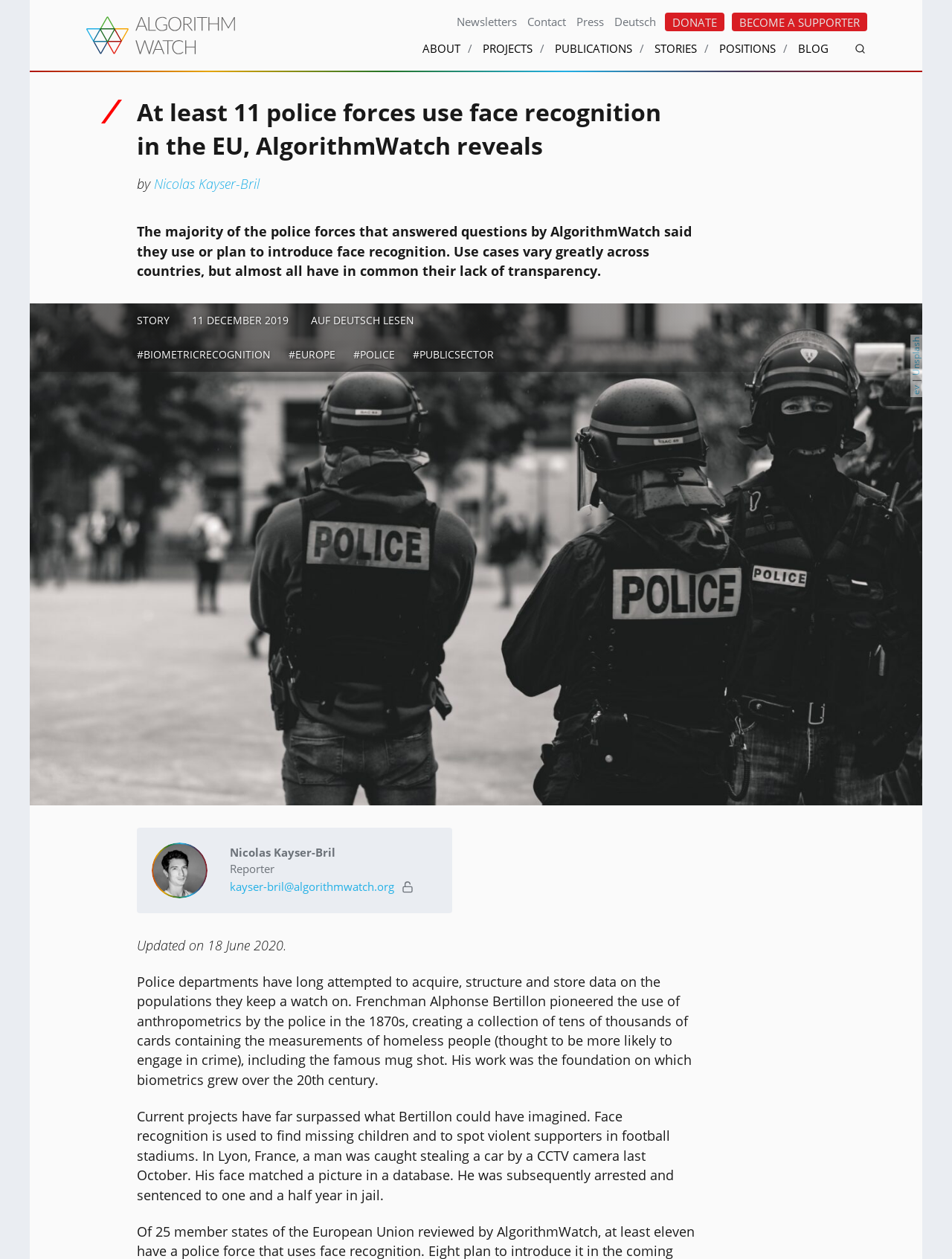Find the bounding box coordinates of the element to click in order to complete the given instruction: "Learn more about biometric recognition."

[0.144, 0.276, 0.284, 0.287]